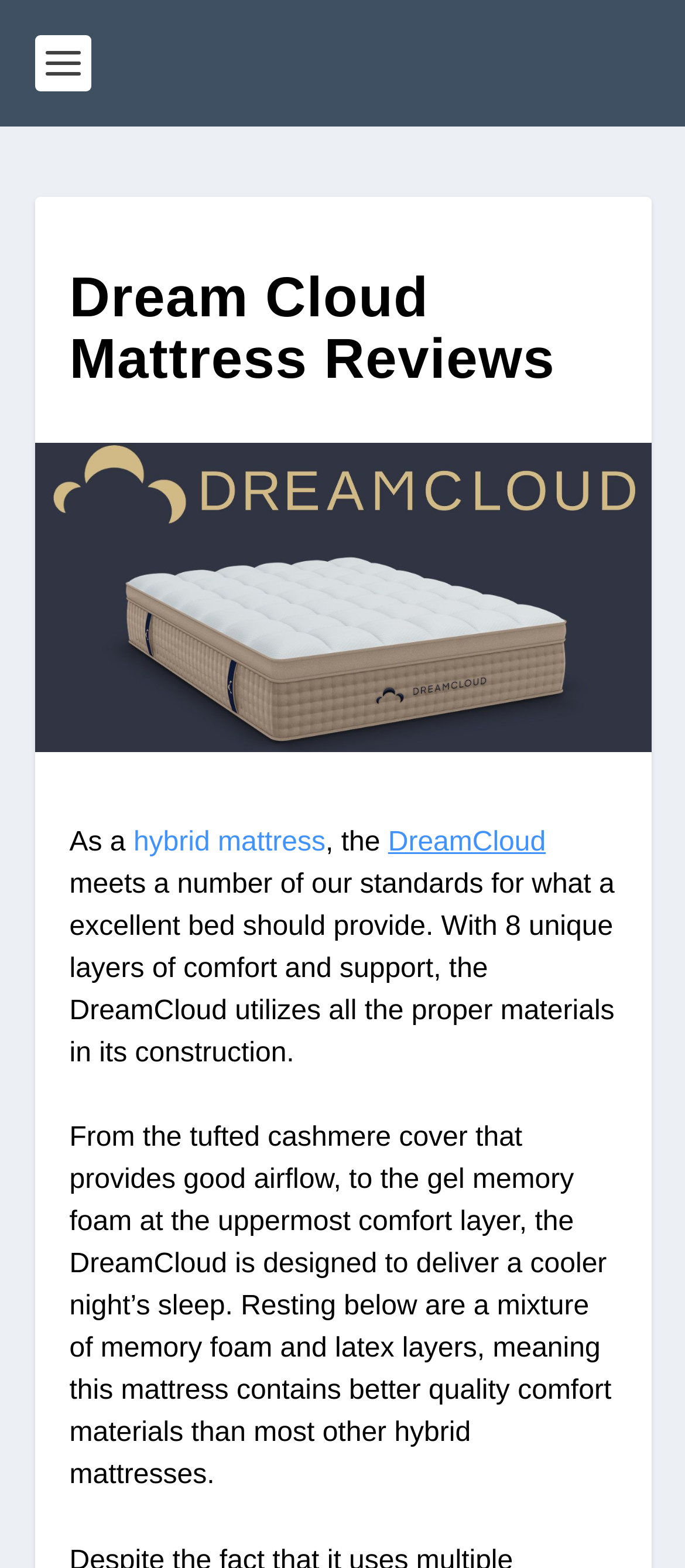Answer the question below in one word or phrase:
What is the benefit of the mixture of memory foam and latex layers in DreamCloud?

Better quality comfort materials